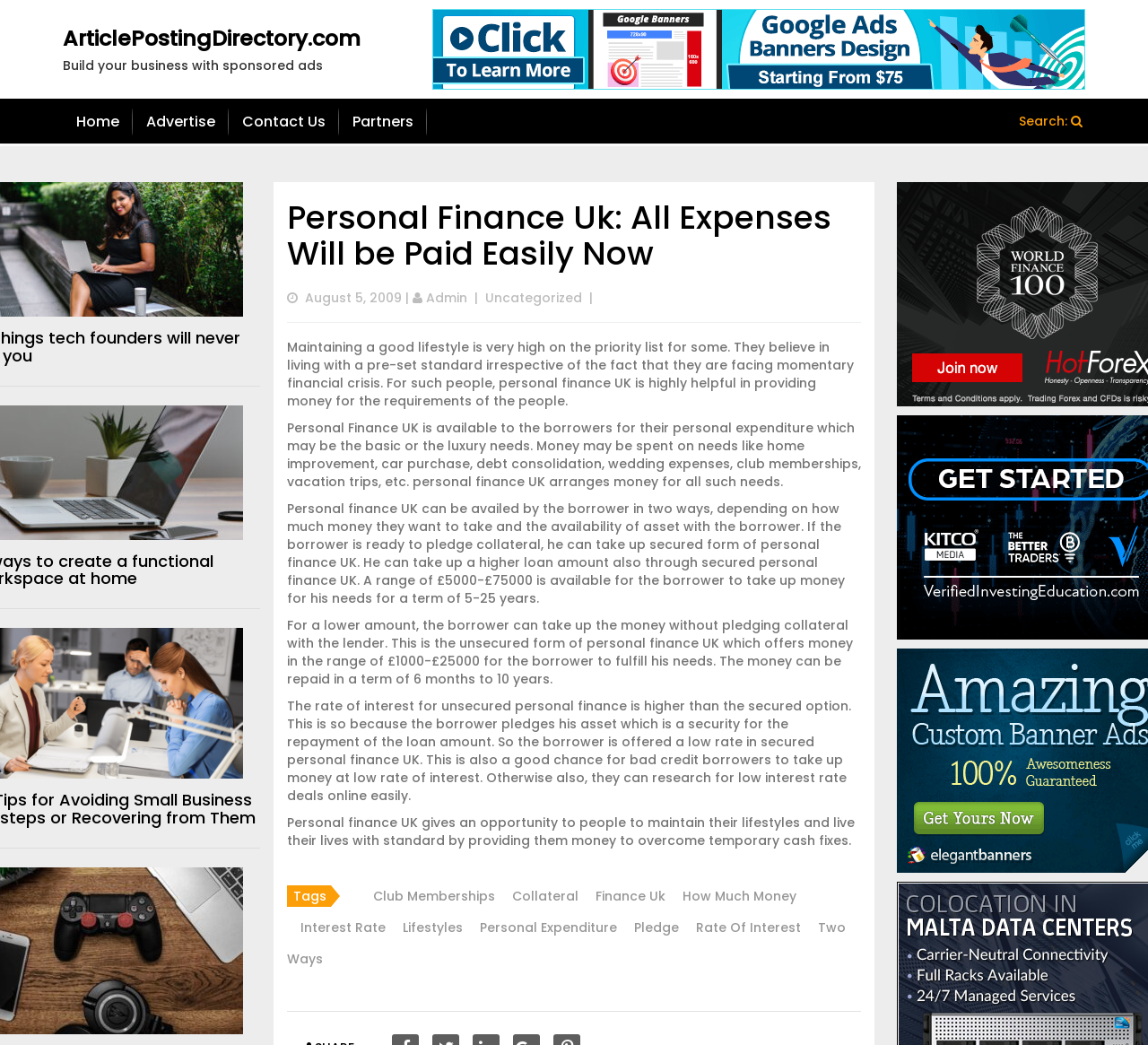What is the purpose of personal finance UK?
Using the image as a reference, answer the question with a short word or phrase.

To maintain lifestyle